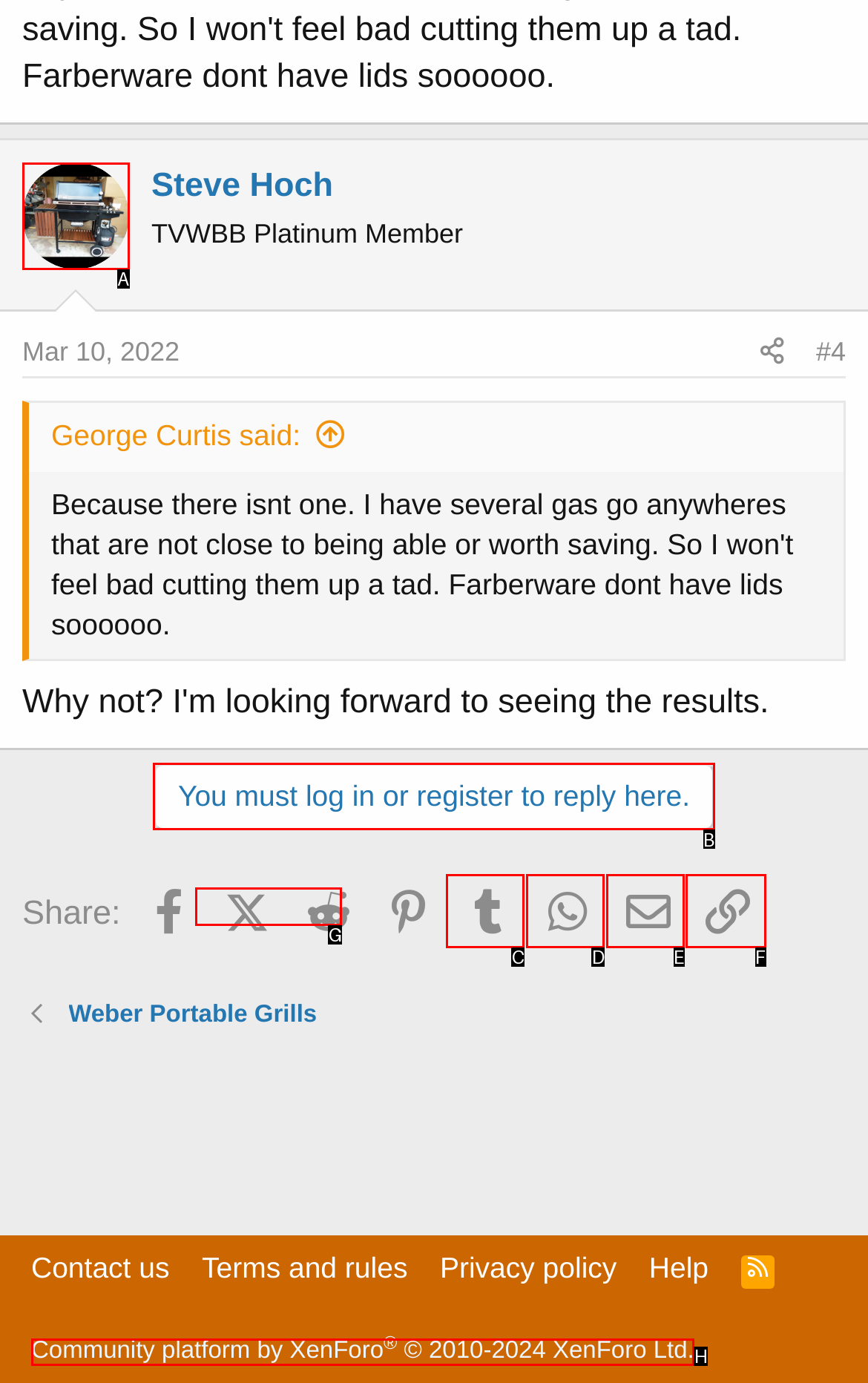Identify the correct lettered option to click in order to perform this task: Share on Facebook. Respond with the letter.

G